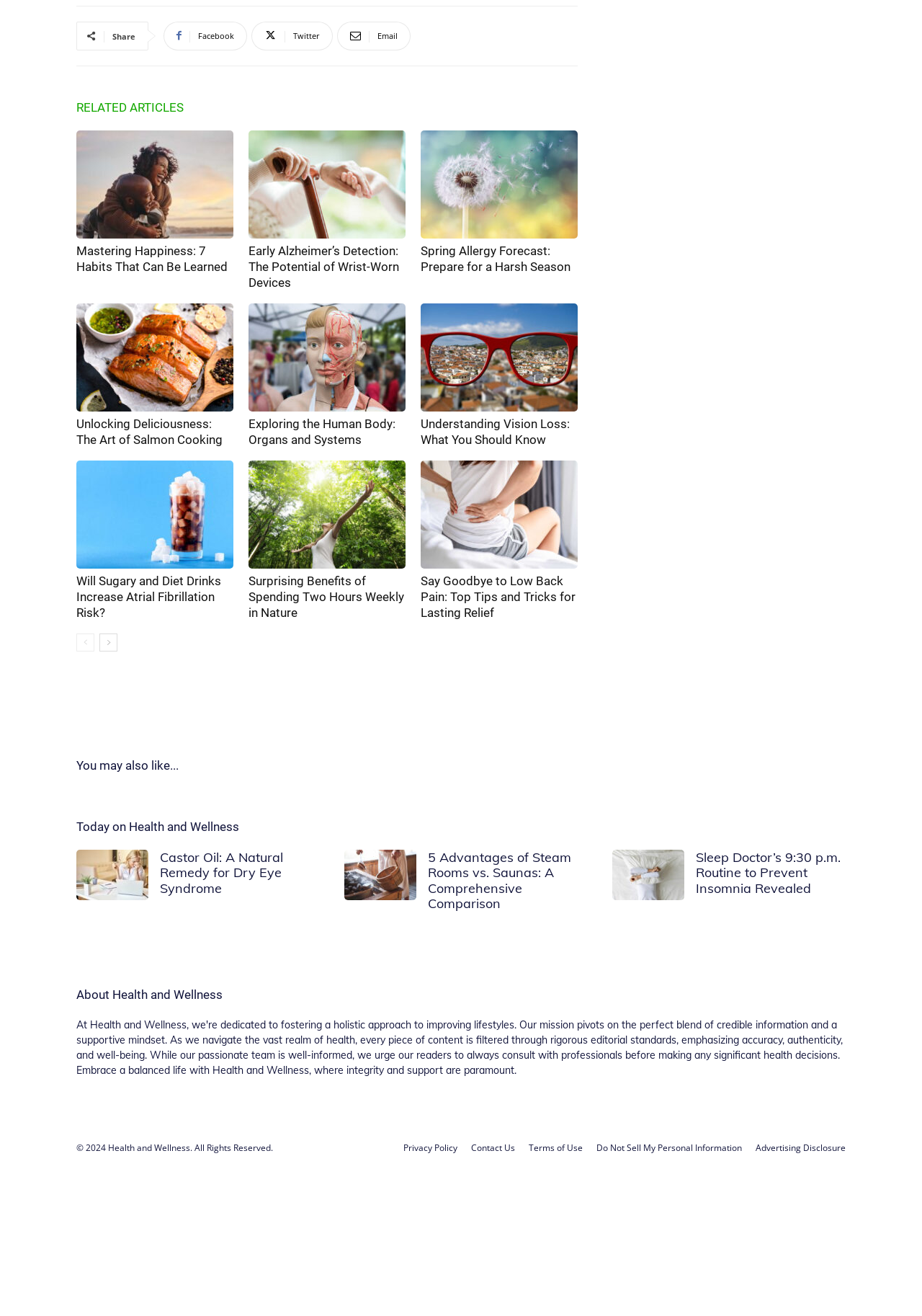Pinpoint the bounding box coordinates for the area that should be clicked to perform the following instruction: "Share on Facebook".

[0.177, 0.016, 0.268, 0.038]